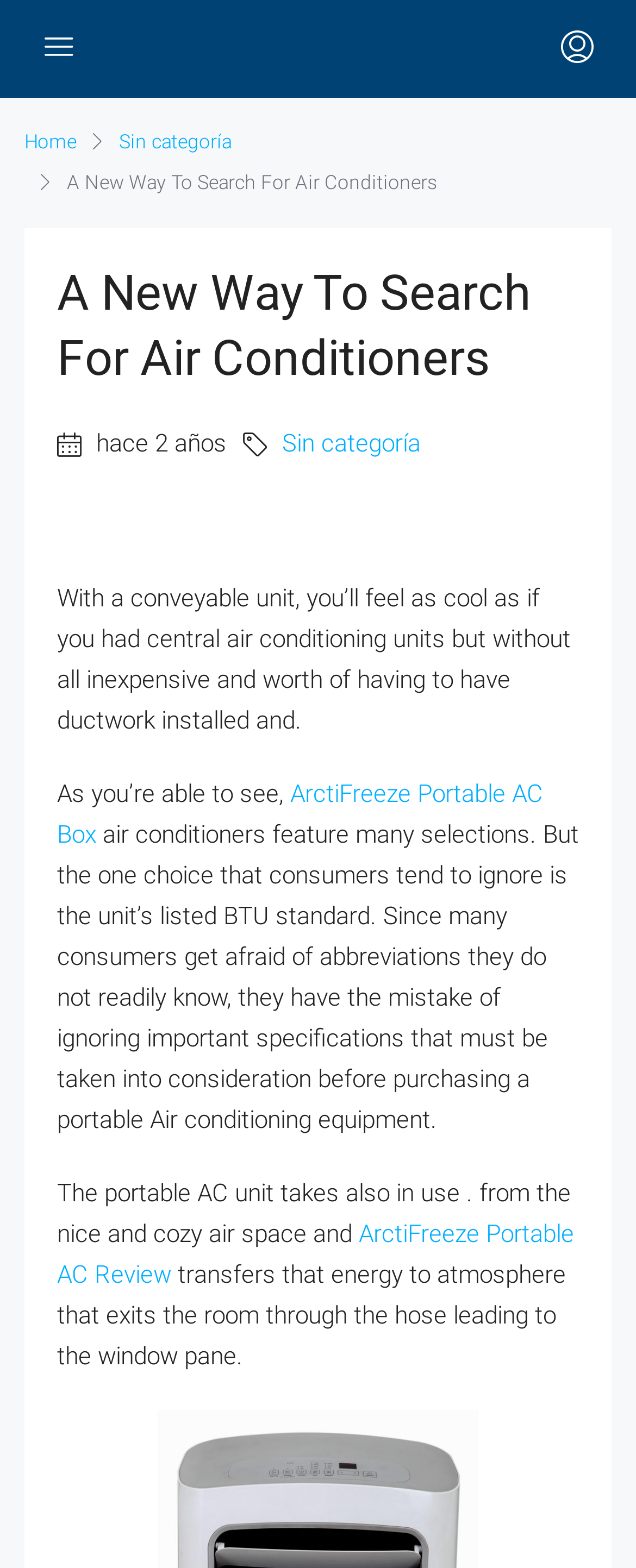What is the purpose of the hose in the portable AC unit?
From the image, provide a succinct answer in one word or a short phrase.

To exit the room